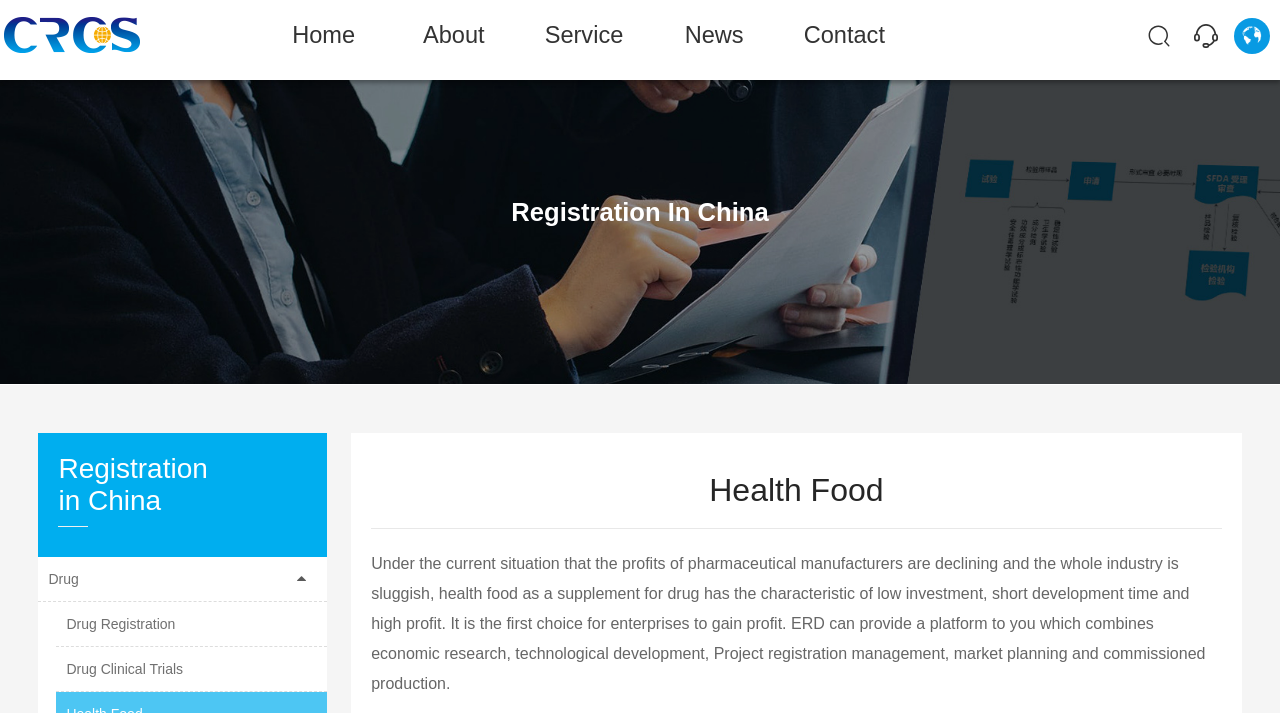Find the bounding box coordinates of the element's region that should be clicked in order to follow the given instruction: "Click the 'Contact' link". The coordinates should consist of four float numbers between 0 and 1, i.e., [left, top, right, bottom].

[0.603, 0.0, 0.699, 0.113]